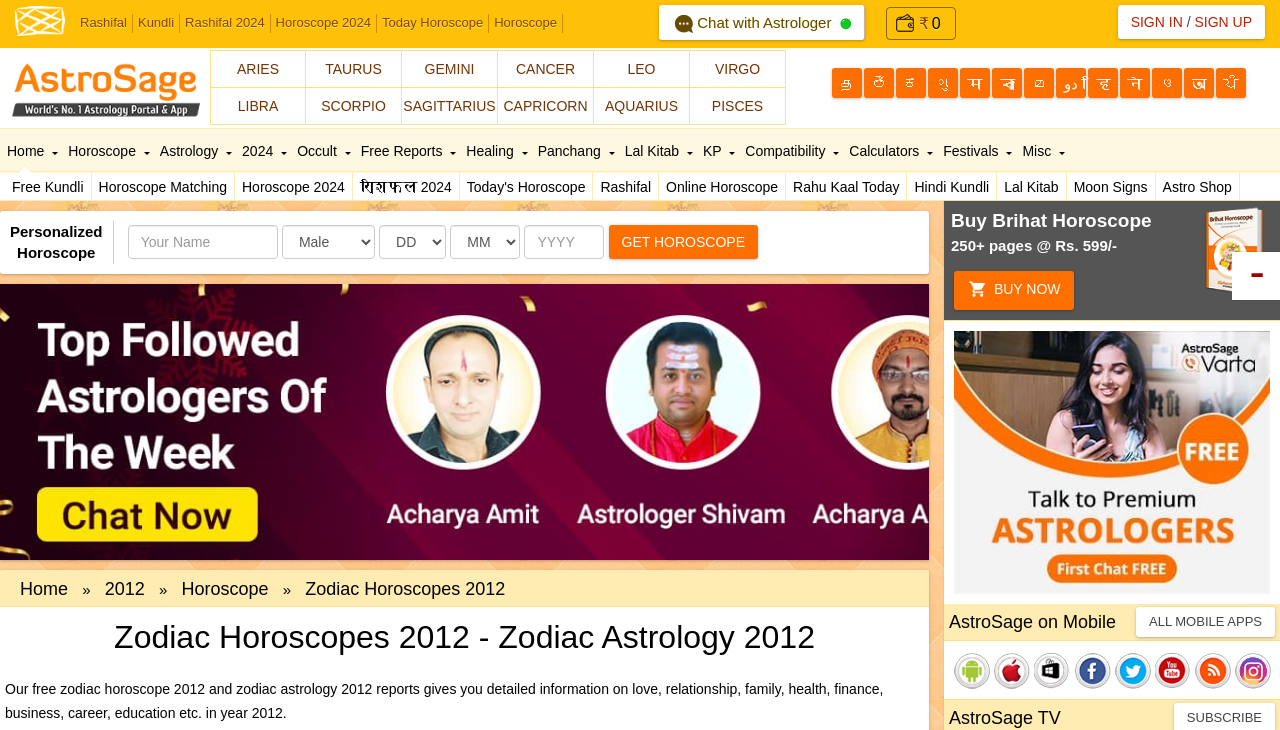Please indicate the bounding box coordinates of the element's region to be clicked to achieve the instruction: "Chat with an astrologer online". Provide the coordinates as four float numbers between 0 and 1, i.e., [left, top, right, bottom].

[0.515, 0.007, 0.676, 0.055]